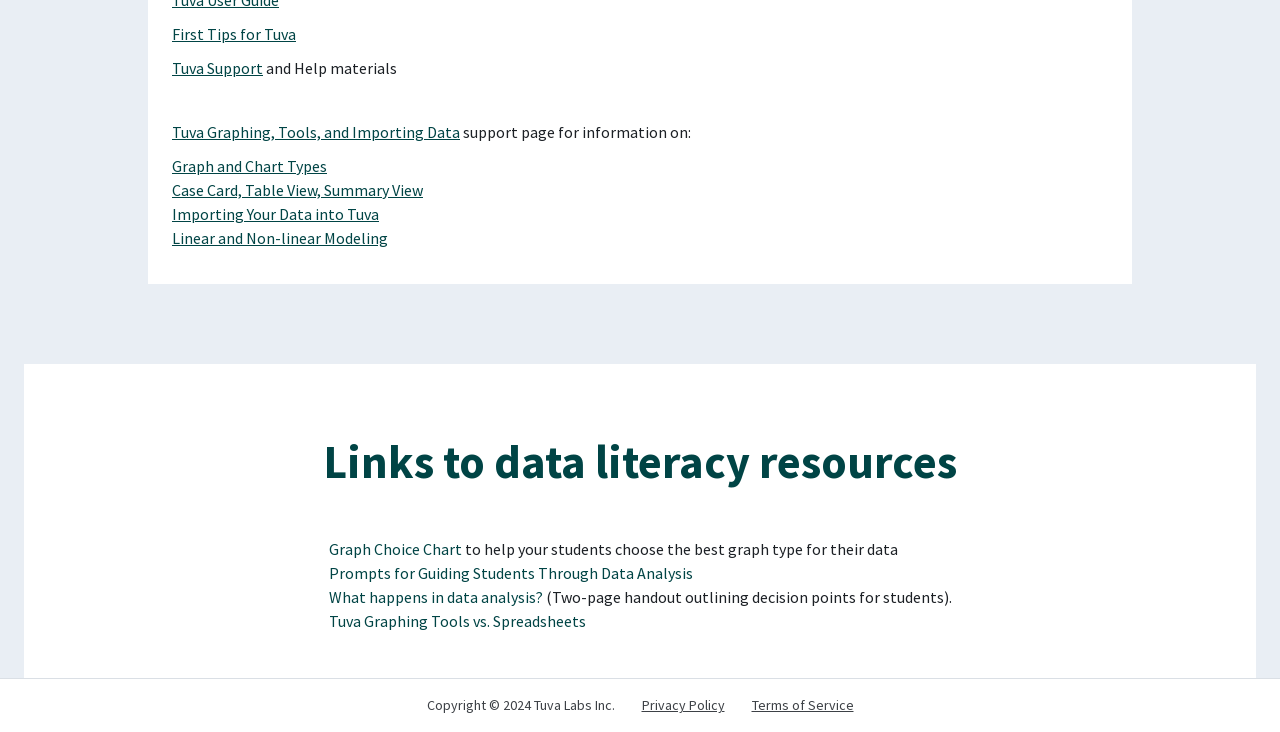What is the purpose of the 'Prompts for Guiding Students Through Data Analysis' resource?
Provide an in-depth answer to the question, covering all aspects.

The link 'Prompts for Guiding Students Through Data Analysis' suggests that this resource is intended to help teachers or educators guide their students through the process of data analysis.